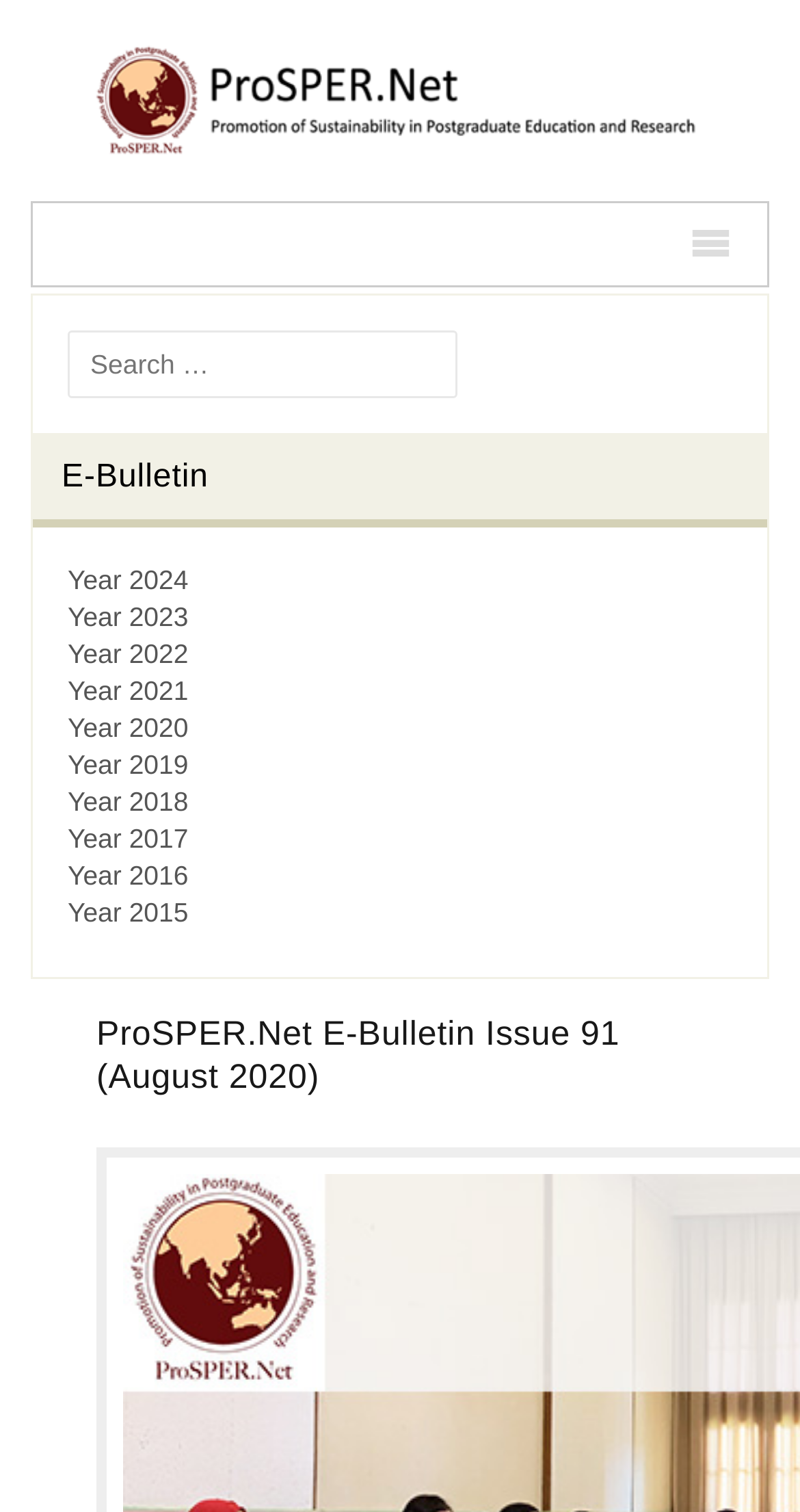Identify the bounding box coordinates of the element that should be clicked to fulfill this task: "Go to ProSPER.Net homepage". The coordinates should be provided as four float numbers between 0 and 1, i.e., [left, top, right, bottom].

[0.115, 0.055, 0.885, 0.077]